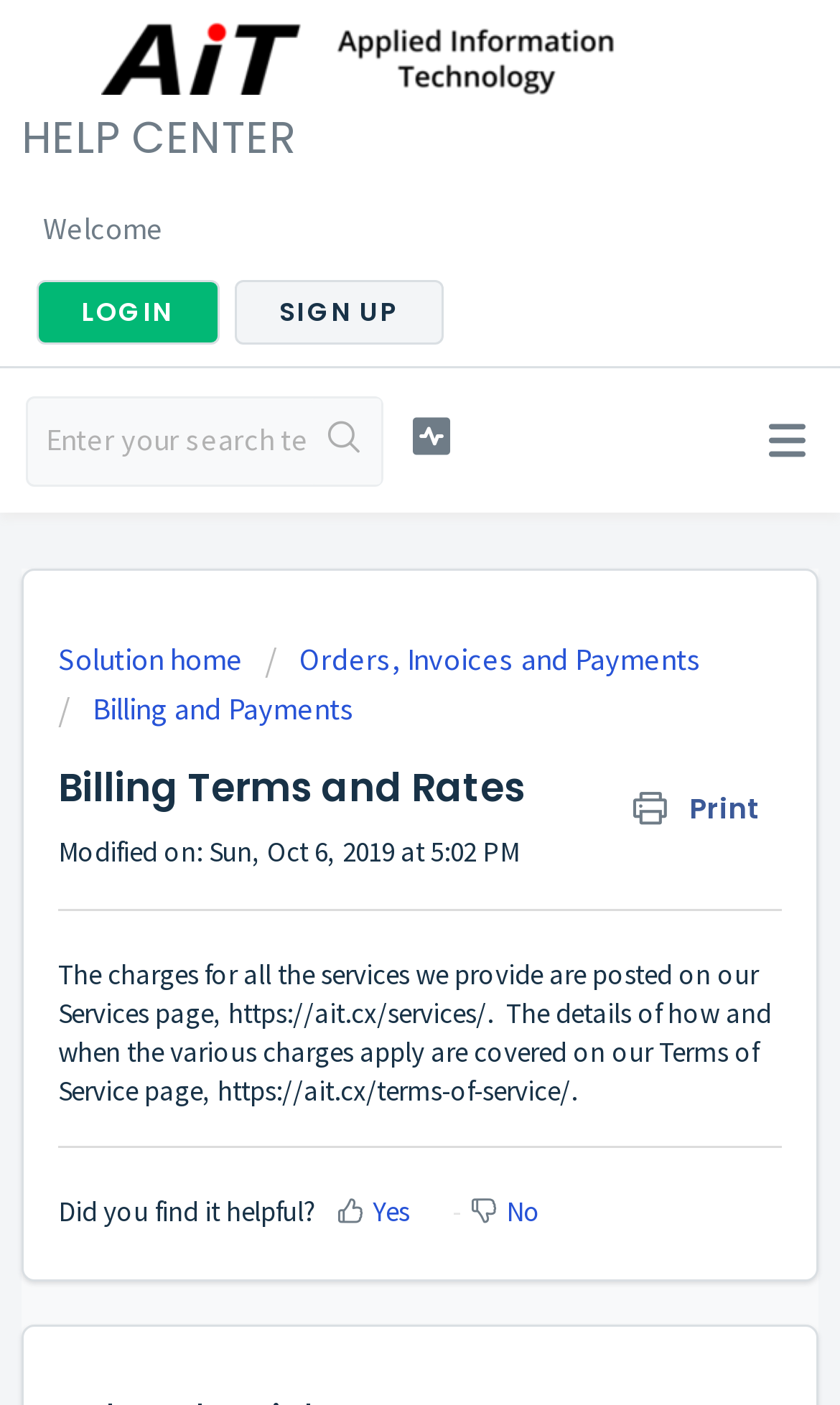Can you give a detailed response to the following question using the information from the image? What is the function of the 'Search' button?

The 'Search' button is located next to a textbox, which suggests that it is used to search for something. The exact functionality of the search button is not explicitly stated, but based on its position and the presence of the textbox, it can be inferred that it is used to search for specific content.